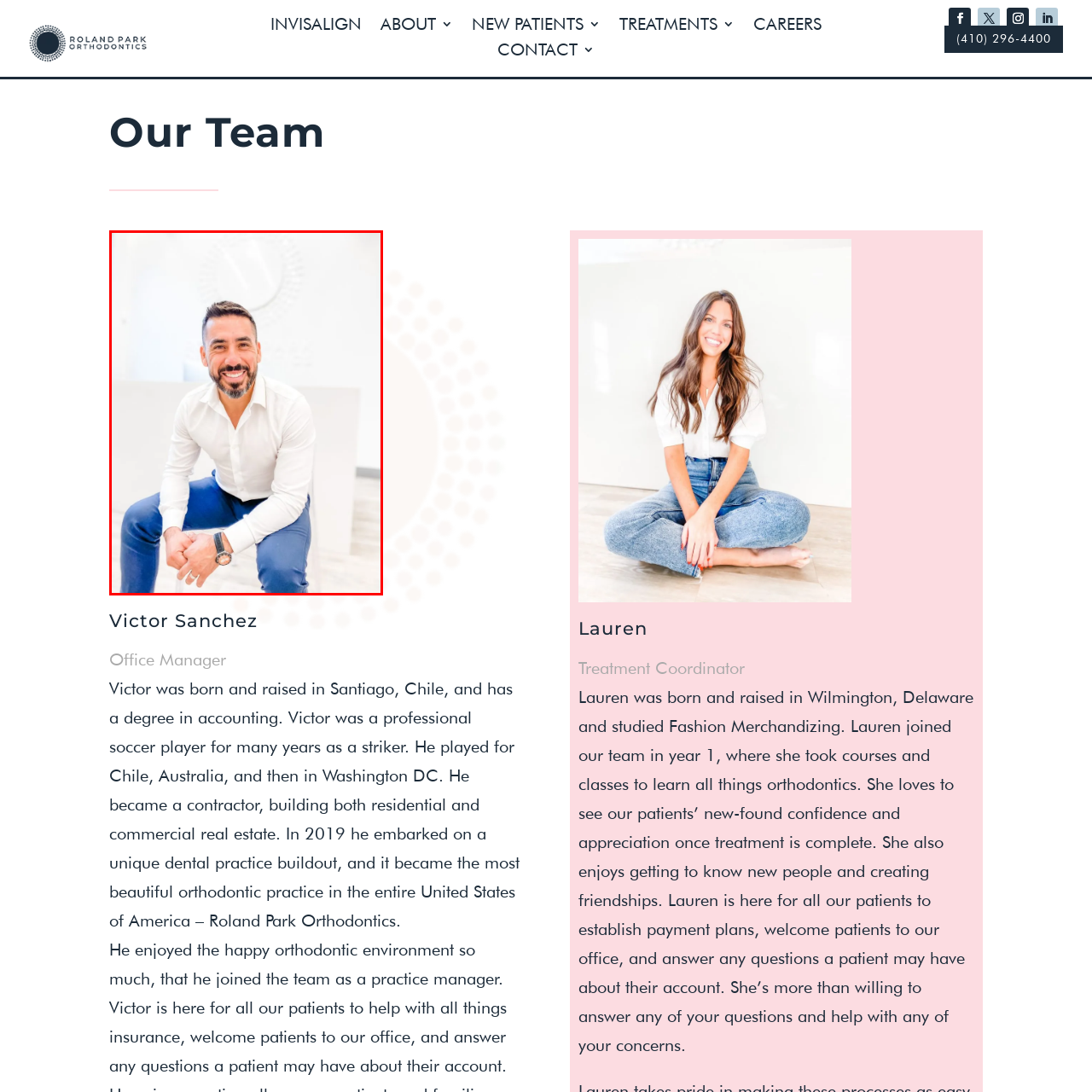Deliver a detailed explanation of the elements found in the red-marked area of the image.

In this vibrant image, Victor Sanchez is seated confidently, showcasing a warm smile that reflects his approachable personality. Dressed in a crisp white shirt and tailored navy blue pants, he exudes professionalism. His beard and styled hair add to his charismatic presence. The background features a softly lit, modern orthodontic office designed for patient comfort, complete with a decorative element that hints at the practice's emphasis on aesthetics. Victor's extensive background, as noted, includes experience as a professional soccer player and expertise in accounting, making him a valuable asset to the Roland Park Orthodontics team, where he serves as the Office Manager. His journey from sports to the dental field illustrates a unique blend of skills and passion for creating an inviting practice environment.